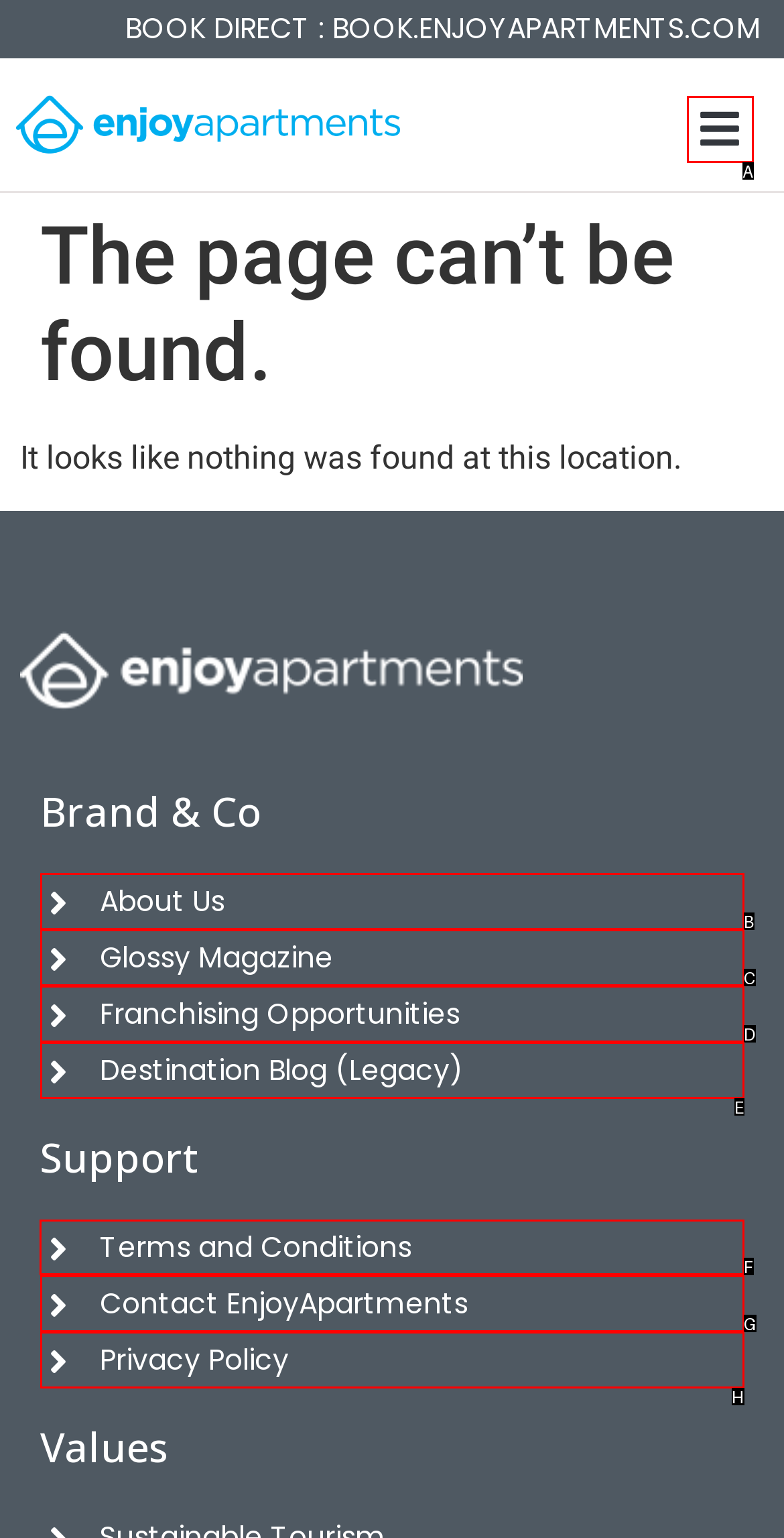Which option should be clicked to execute the following task: View Terms and Conditions? Respond with the letter of the selected option.

F